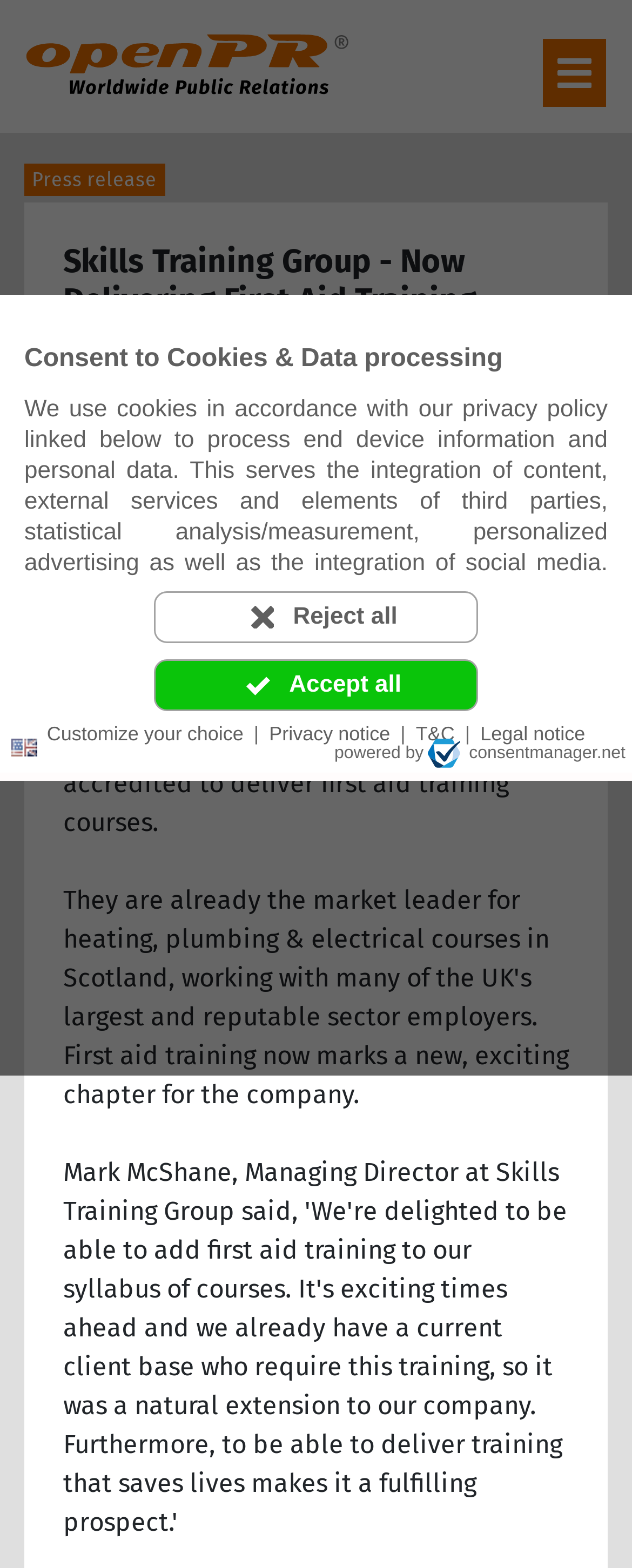Find the bounding box coordinates of the clickable area that will achieve the following instruction: "Click the 'Customize your choice' link".

[0.066, 0.459, 0.393, 0.477]